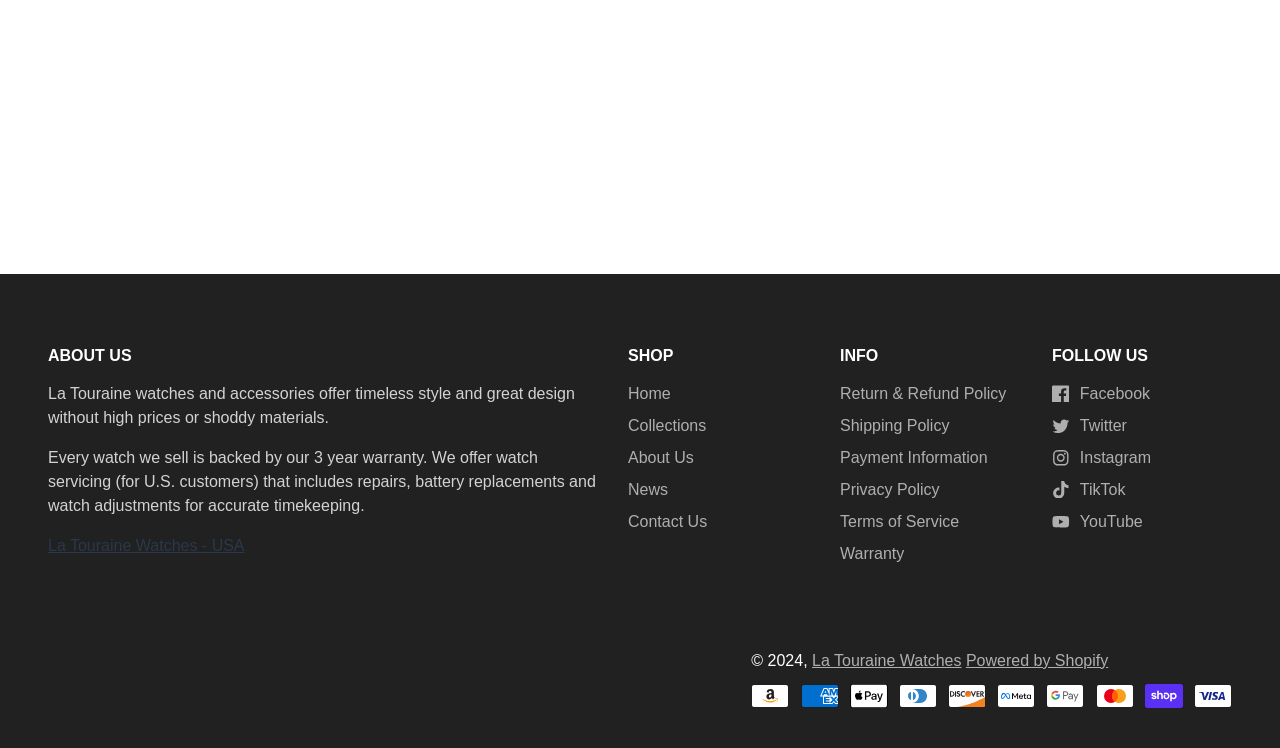Using the given element description, provide the bounding box coordinates (top-left x, top-left y, bottom-right x, bottom-right y) for the corresponding UI element in the screenshot: Cast Iron

None